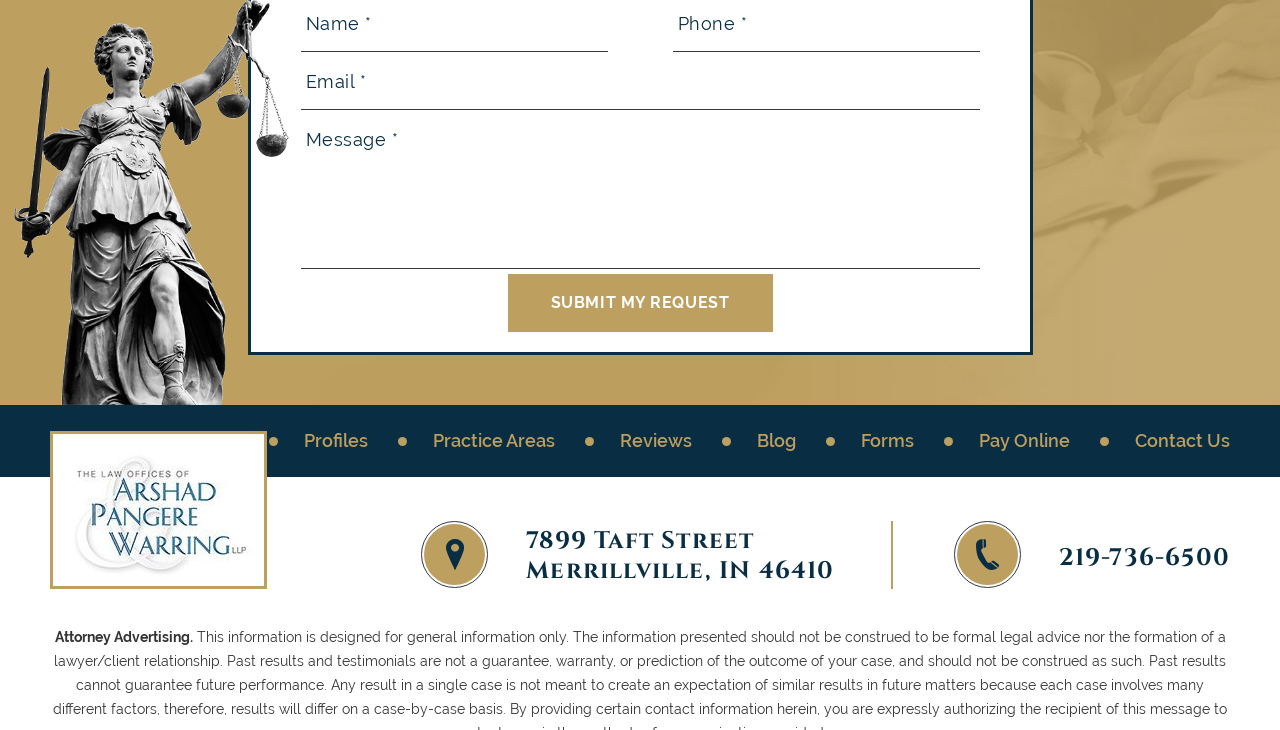Please provide the bounding box coordinates for the element that needs to be clicked to perform the following instruction: "Click on the link to read about Araka Pea Stew". The coordinates should be given as four float numbers between 0 and 1, i.e., [left, top, right, bottom].

None